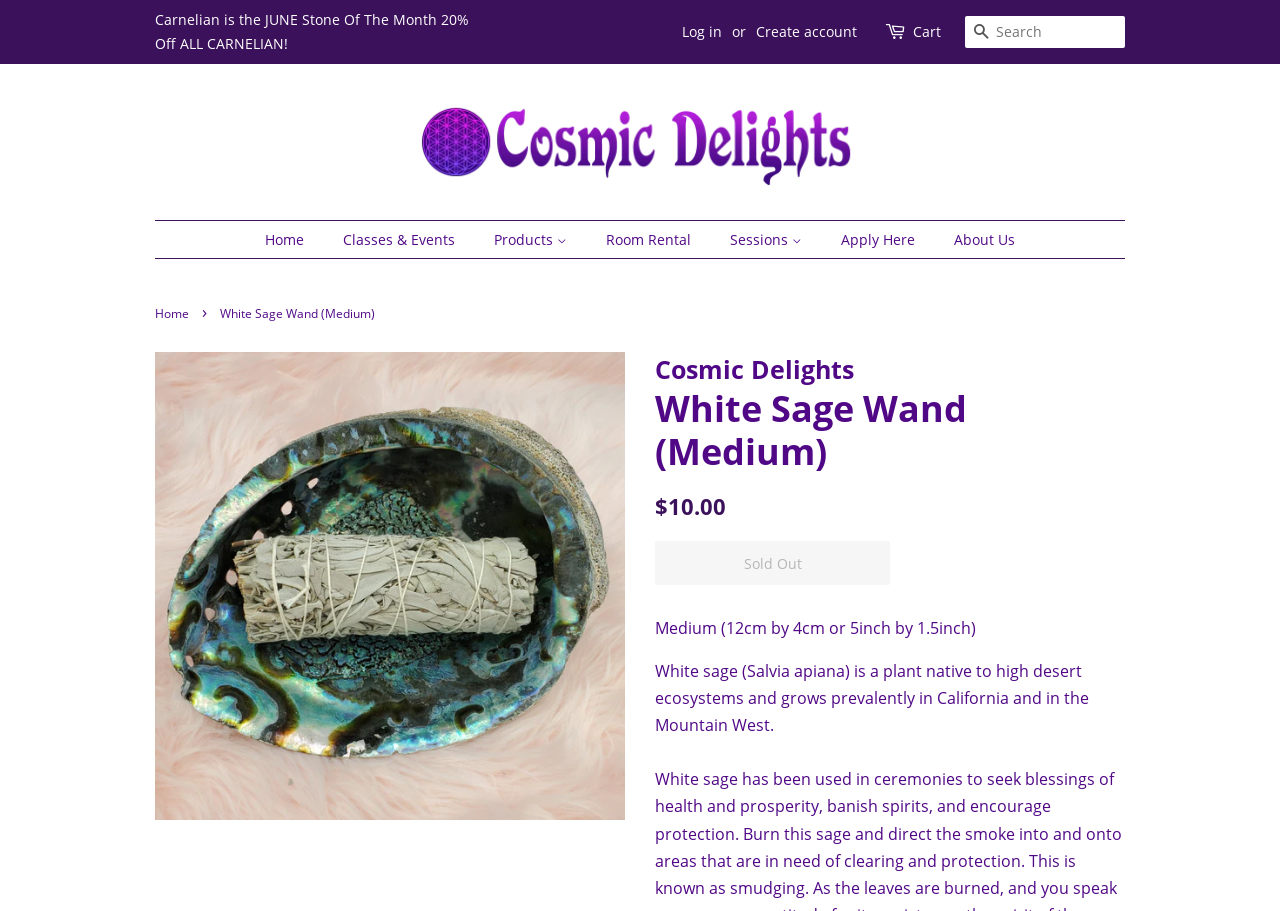Is the White Sage Wand available for purchase?
Please describe in detail the information shown in the image to answer the question.

I found that the White Sage Wand is not available for purchase by looking at the 'Sold Out' button, which indicates that the product is currently out of stock.